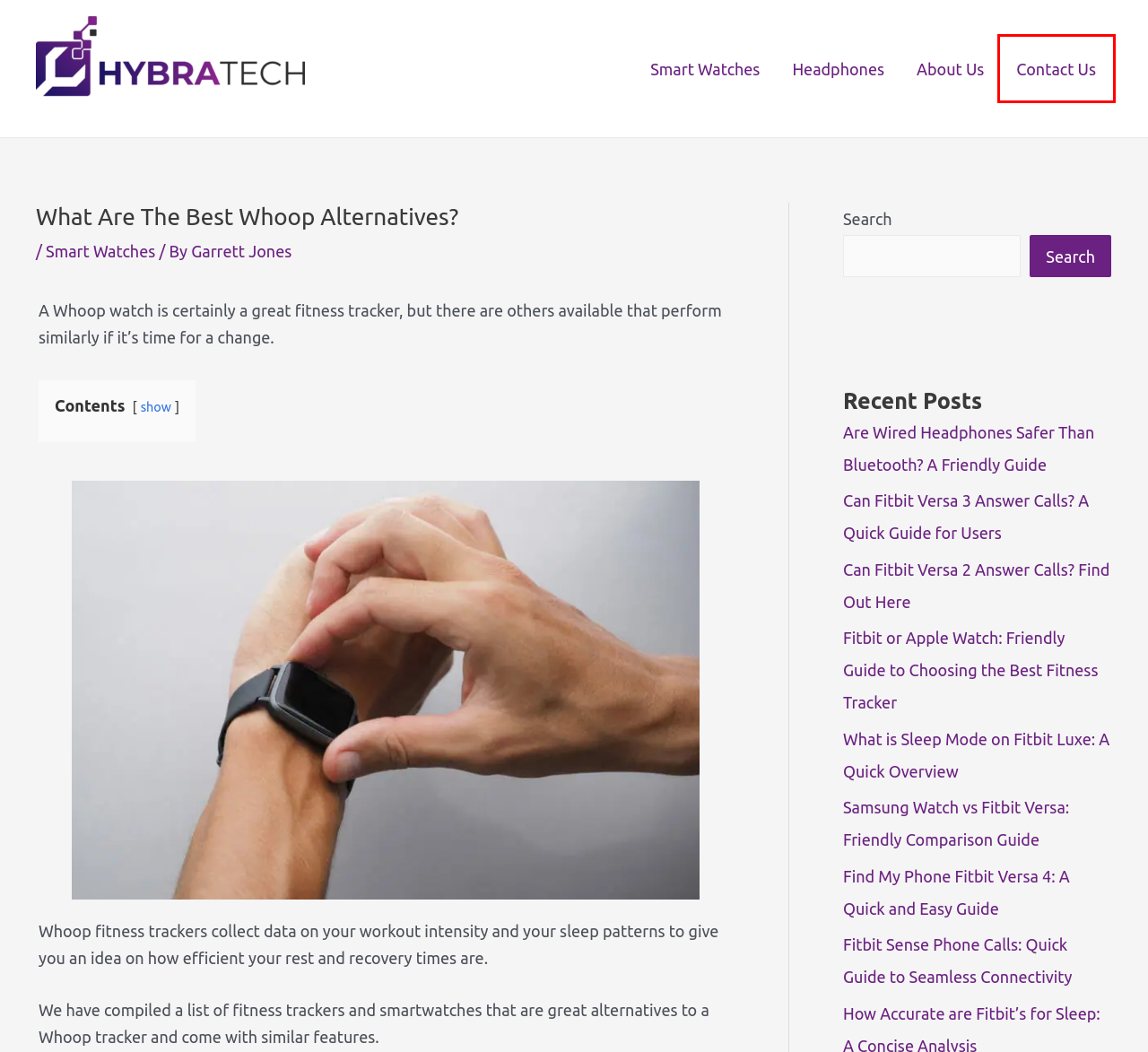Analyze the screenshot of a webpage with a red bounding box and select the webpage description that most accurately describes the new page resulting from clicking the element inside the red box. Here are the candidates:
A. Fitbit Sense Phone Calls: Quick Guide to Seamless Connectivity – Hybratech
B. Samsung Galaxy Watch Active 2 (44mm) Bluetooth Vs LTE Compared – Hybratech
C. Samsung Watch vs Fitbit Versa: Friendly Comparison Guide – Hybratech
D. Contact Us – Hybratech
E. Garrett Jones – Hybratech
F. Can Fitbit Versa 2 Answer Calls? Find Out Here – Hybratech
G. Hybratech – Everything about tech
H. 10 Best Smartwatches For Motorola Phones (High Compatibility) – Hybratech

D